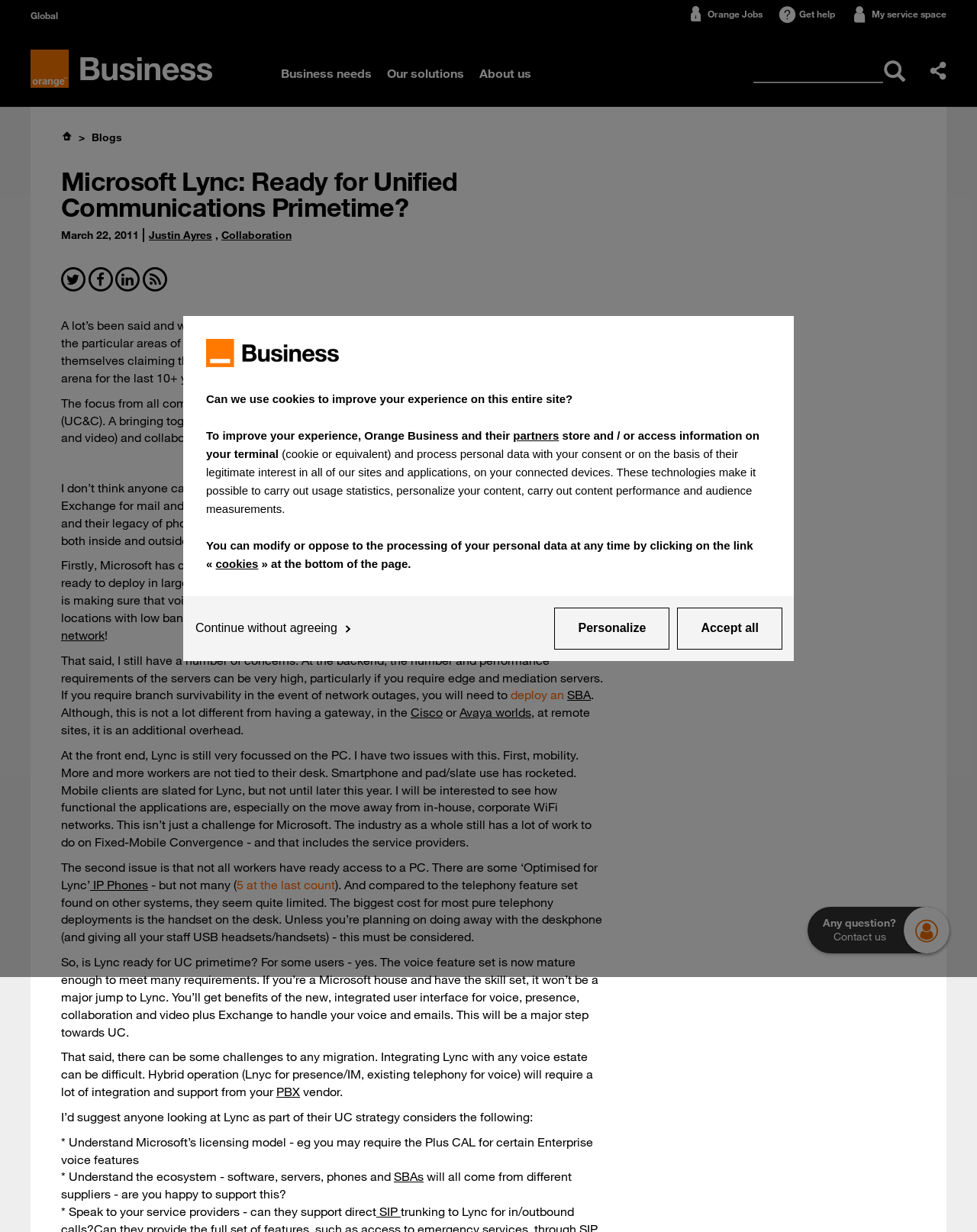Pinpoint the bounding box coordinates of the clickable element needed to complete the instruction: "Click the 'Learn More' button". The coordinates should be provided as four float numbers between 0 and 1: [left, top, right, bottom].

[0.568, 0.493, 0.685, 0.527]